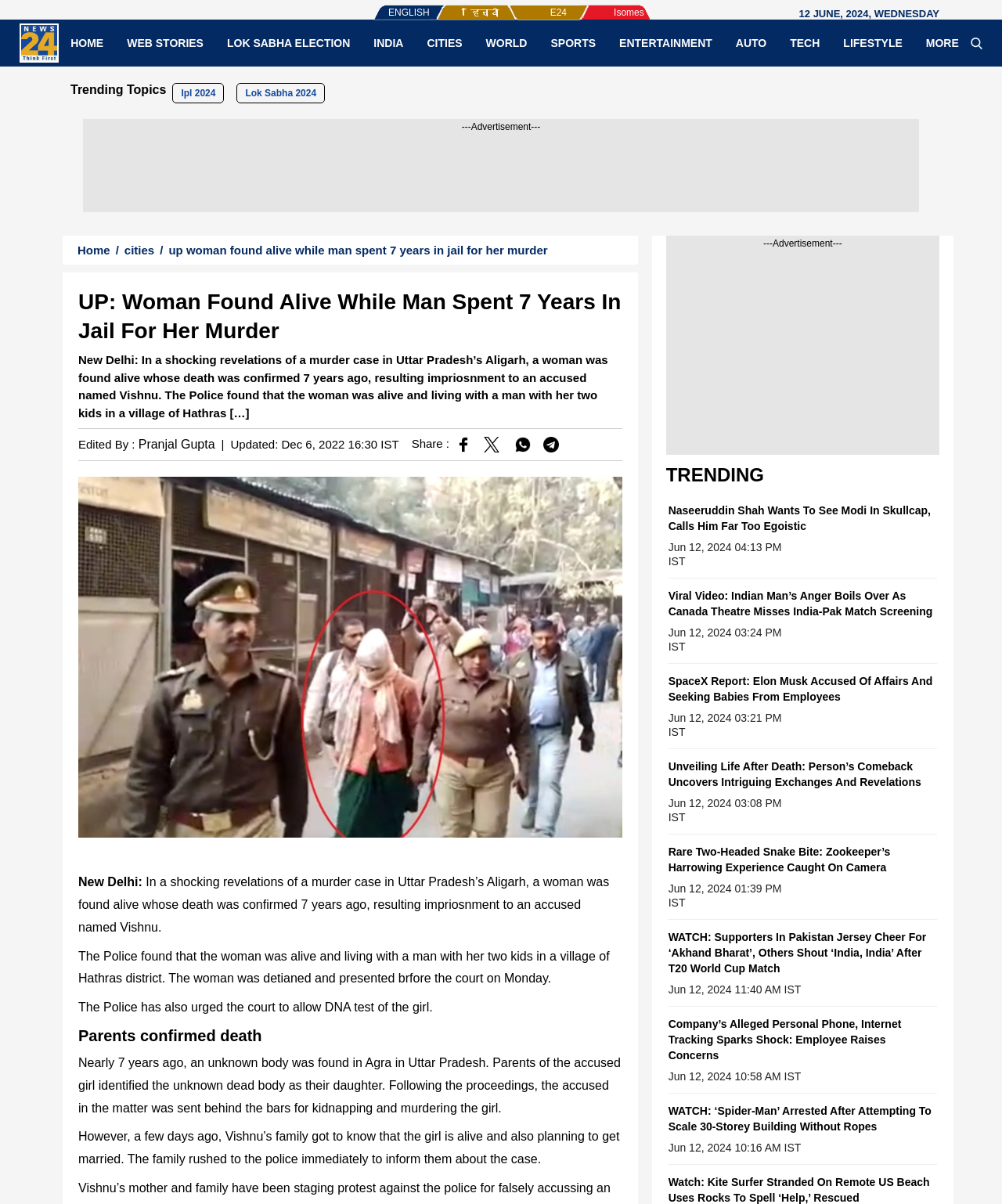Please determine the bounding box coordinates of the clickable area required to carry out the following instruction: "Explore AI Code Review Agent". The coordinates must be four float numbers between 0 and 1, represented as [left, top, right, bottom].

None